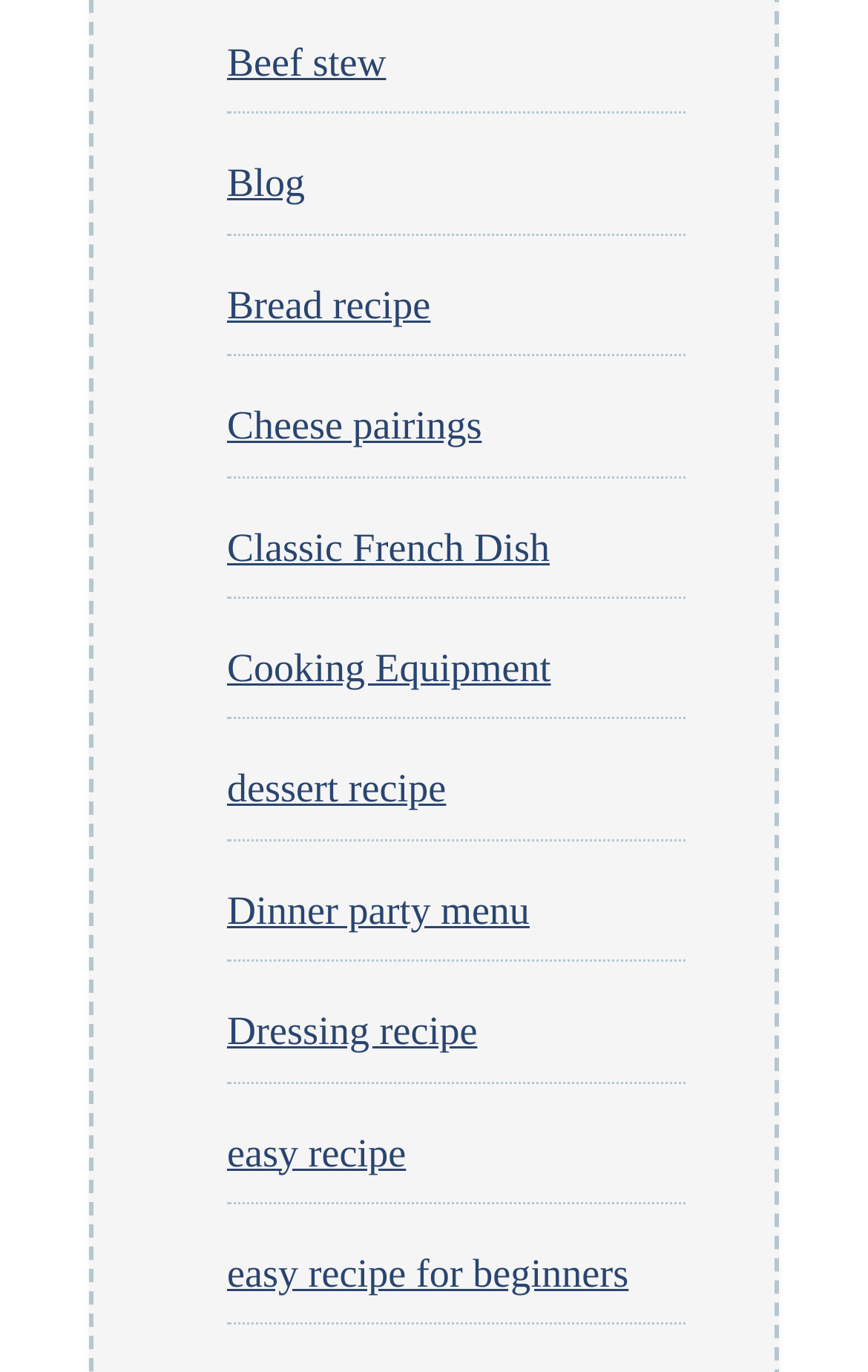Determine the bounding box coordinates of the area to click in order to meet this instruction: "discover the Classic French Dish".

[0.262, 0.382, 0.633, 0.415]